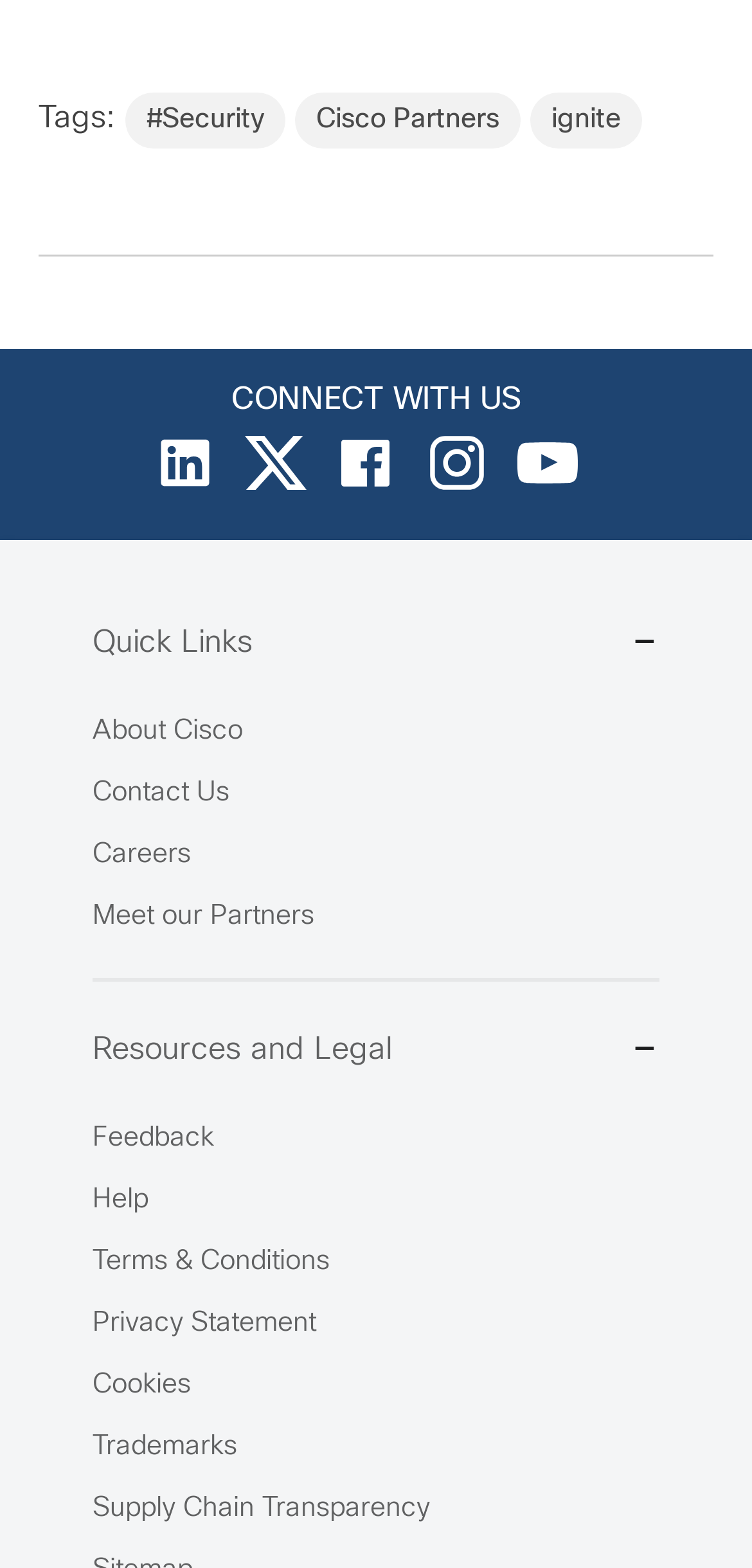Determine the bounding box coordinates of the region I should click to achieve the following instruction: "Click the Facebook link". Ensure the bounding box coordinates are four float numbers between 0 and 1, i.e., [left, top, right, bottom].

None